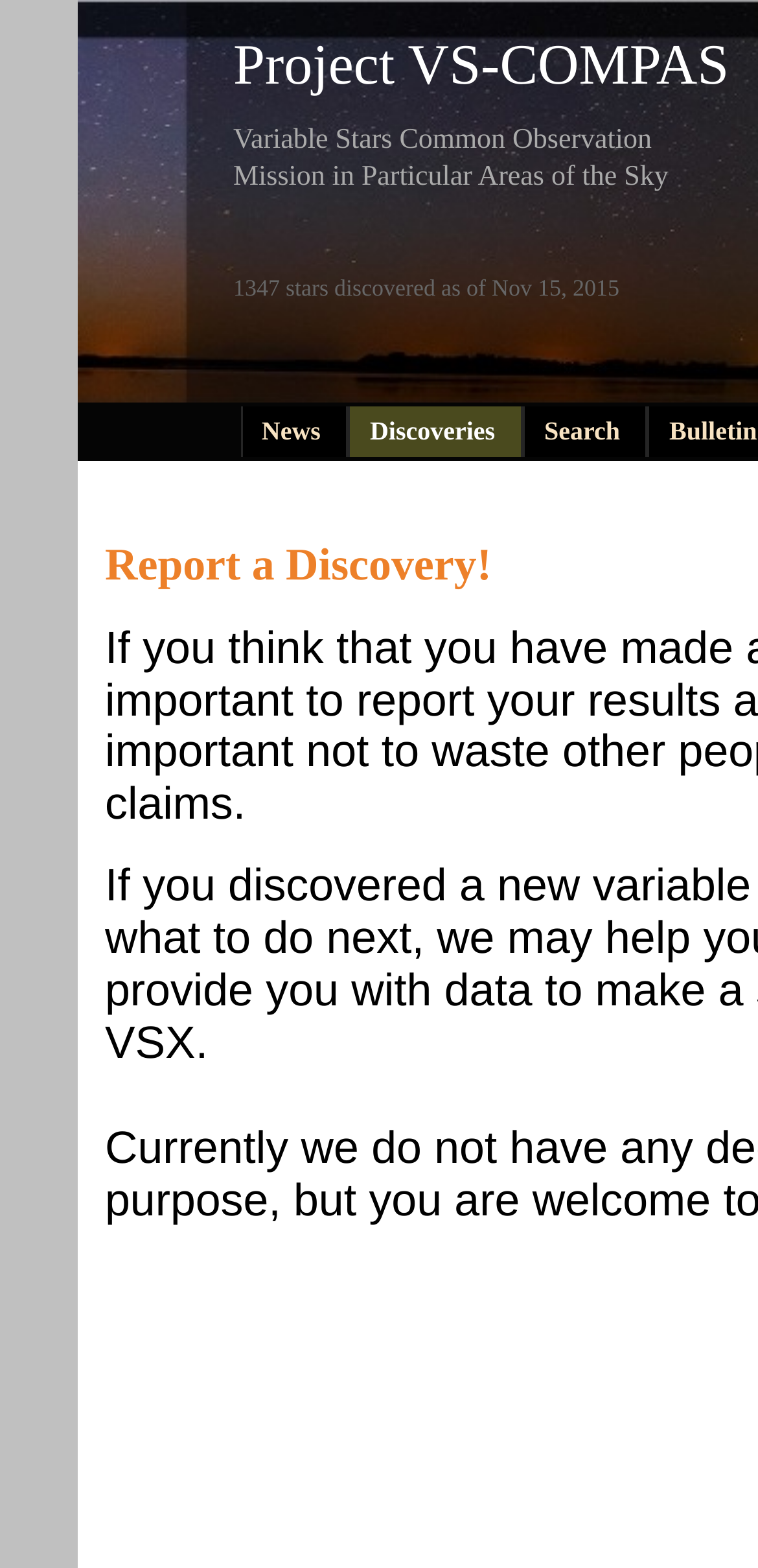Convey a detailed summary of the webpage, mentioning all key elements.

The webpage is about Project VS-COMPAS, a variable stars common observation mission. At the top, there is a title that spans most of the width, consisting of a link to "Project VS-COMPAS" and two lines of static text, "Variable Stars Common Observation" and "Mission in Particular Areas of the Sky". 

Below the title, there is a static text indicating that 1347 stars were discovered as of November 15, 2015. To the right of this text, there are three links, "News", "Discoveries", and "Search", aligned horizontally. 

Further down, there is a call-to-action, "Report a Discovery!", positioned slightly to the left of center.